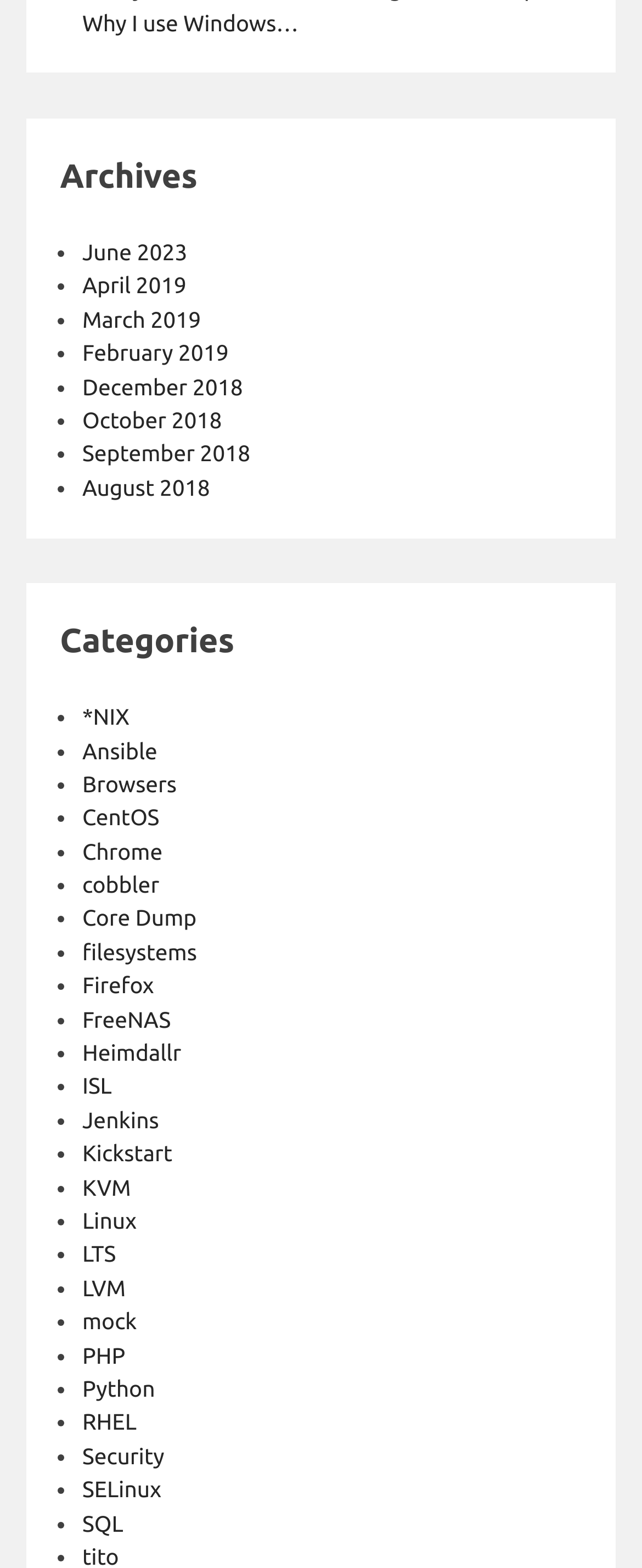Provide your answer in a single word or phrase: 
What category has the most links?

Linux